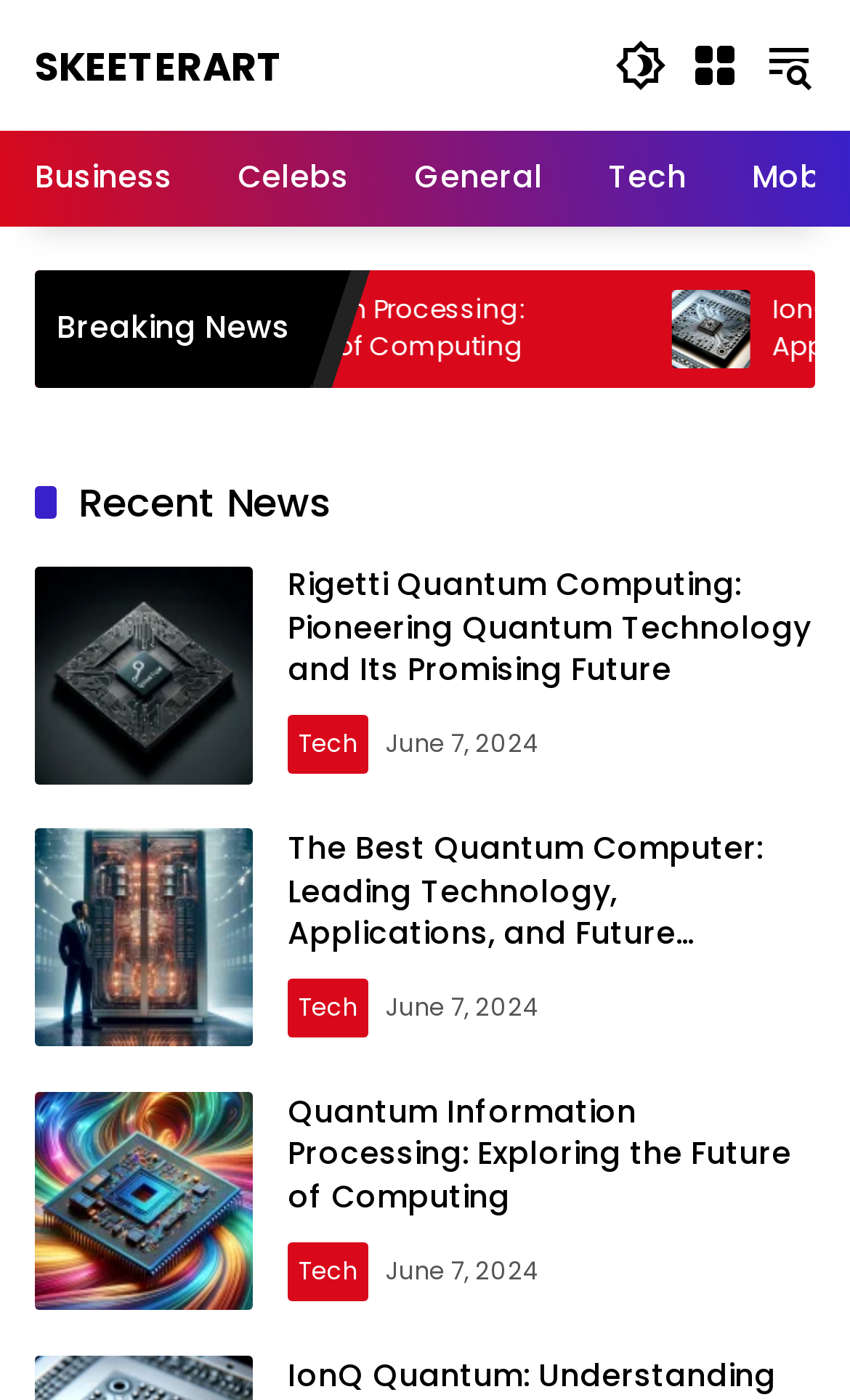Based on the image, give a detailed response to the question: What is the date of the latest article?

I looked at the time element under each article section and found that all of them have the same date, which is June 7, 2024, so the date of the latest article is June 7, 2024.